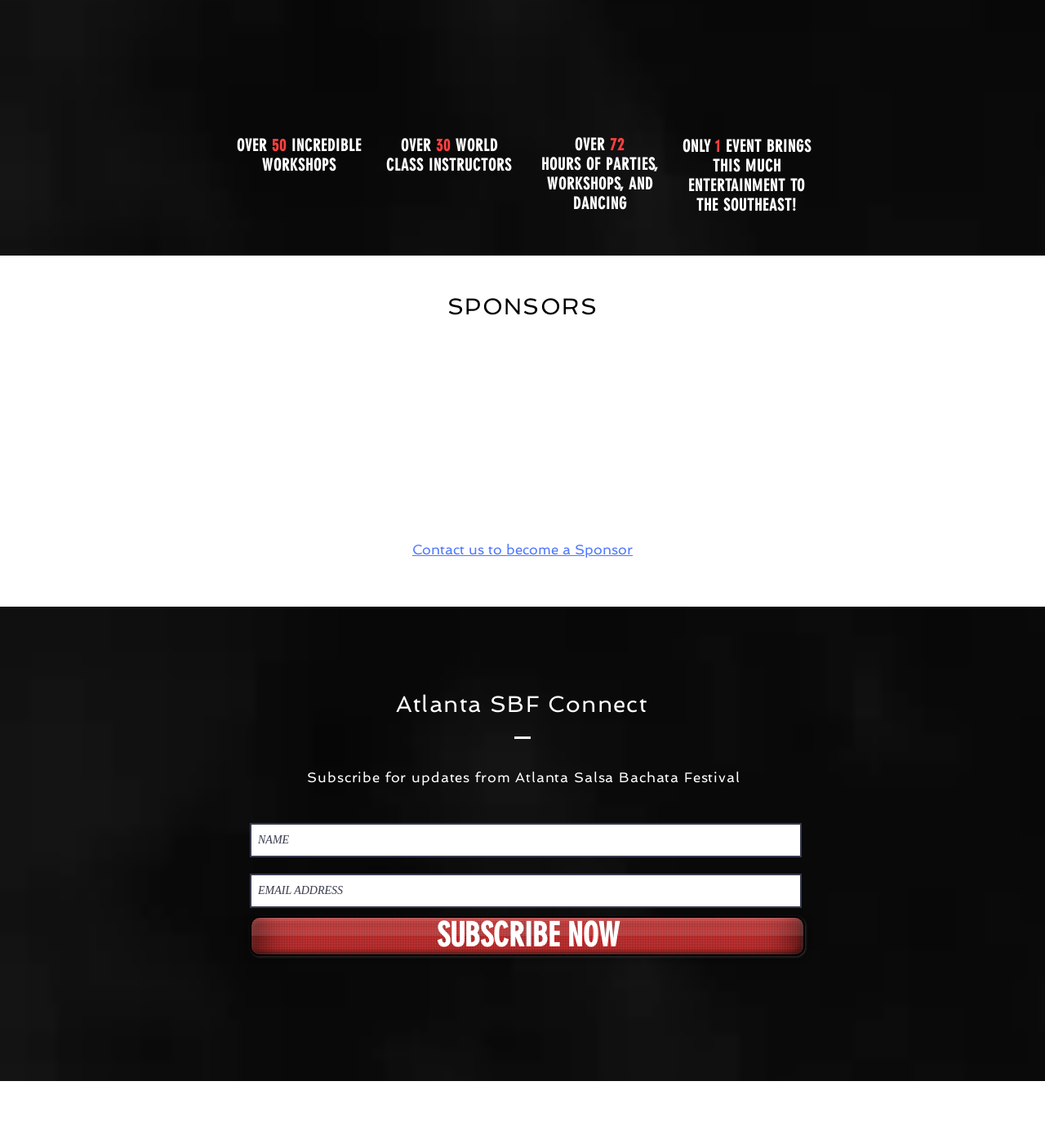What is the function of the link at the bottom of the webpage?
Please provide a single word or phrase as the answer based on the screenshot.

Back to top